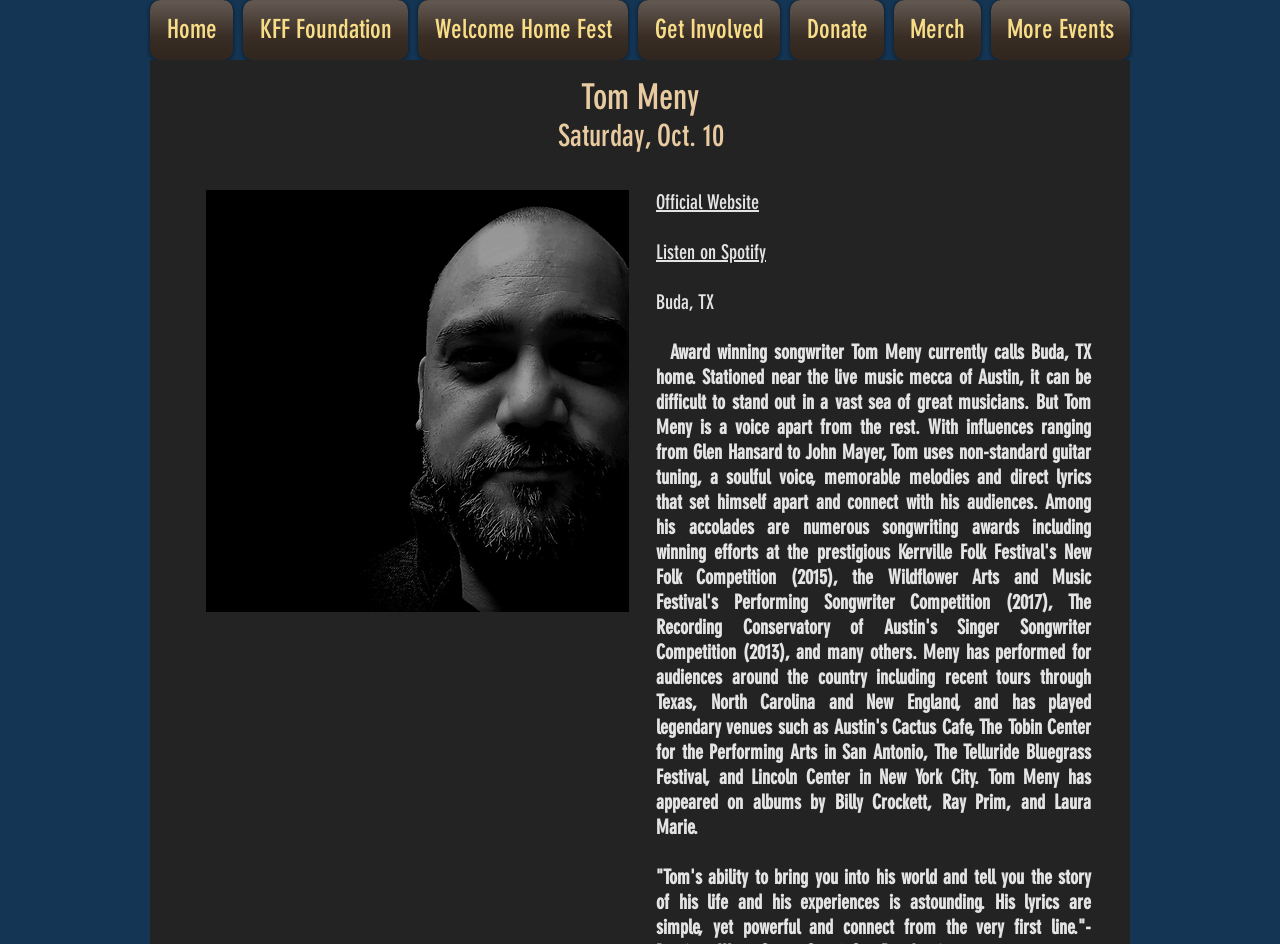Find the bounding box coordinates of the clickable region needed to perform the following instruction: "learn about KFF Foundation". The coordinates should be provided as four float numbers between 0 and 1, i.e., [left, top, right, bottom].

[0.186, 0.0, 0.323, 0.064]